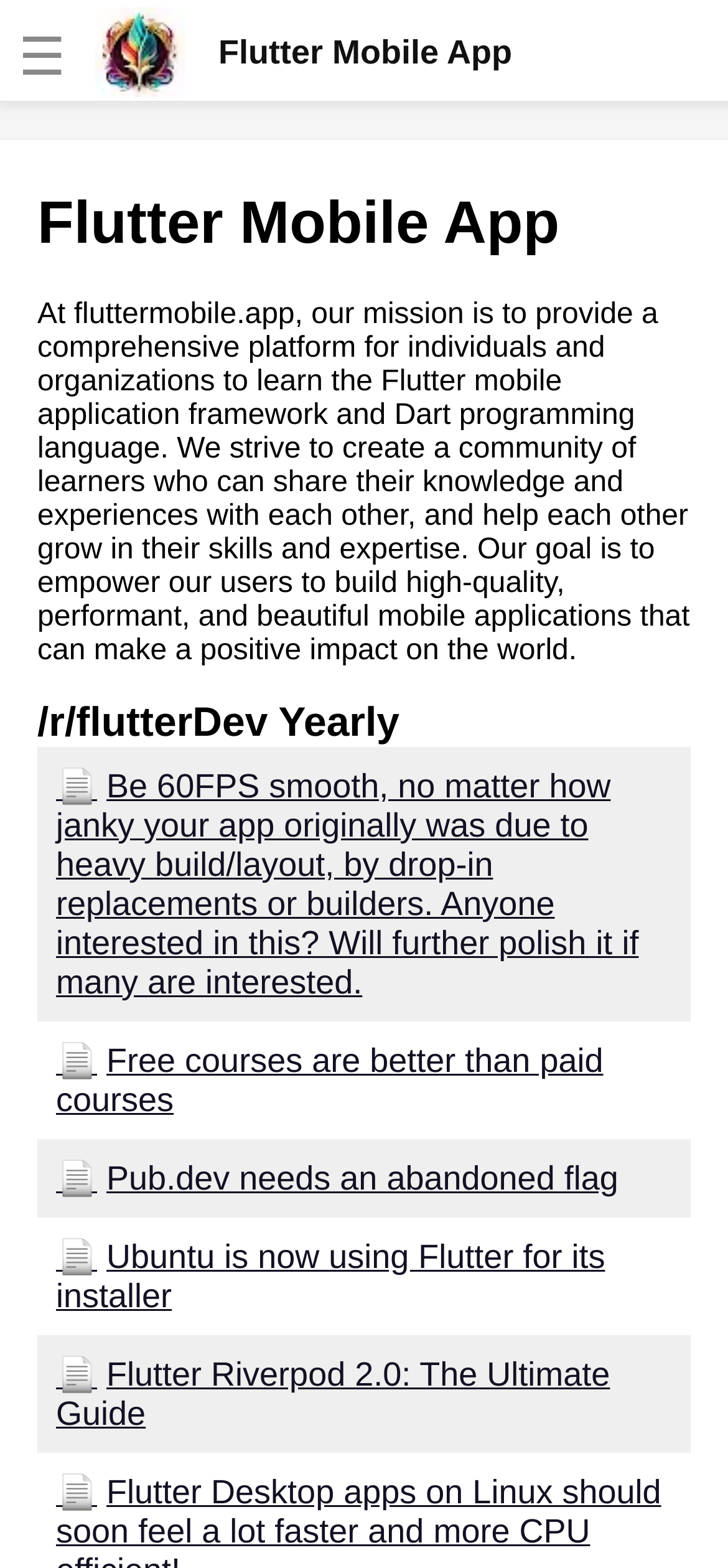Please answer the following question using a single word or phrase: 
What is the logo of the website?

Flutter Mobile App